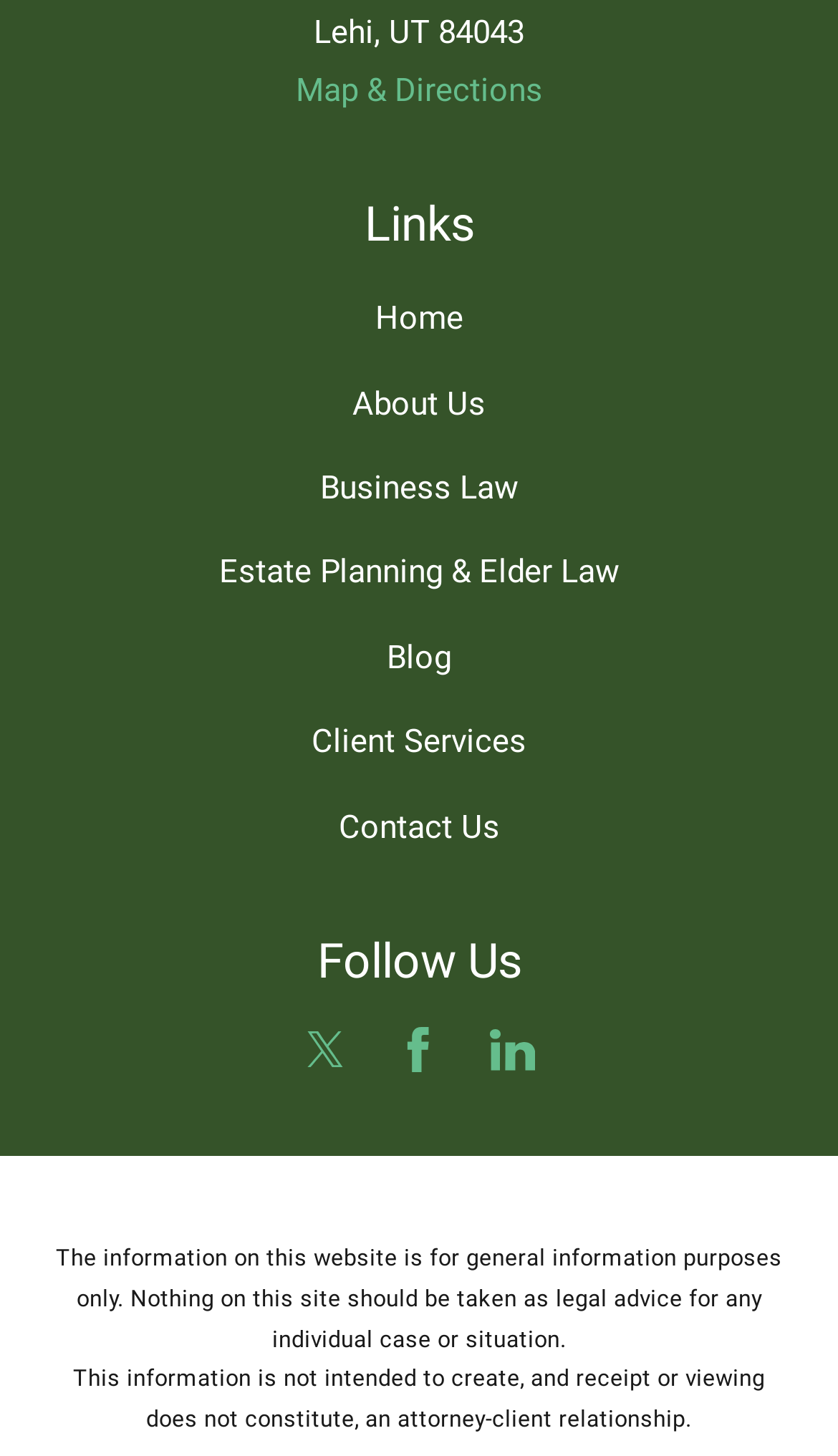Please identify the coordinates of the bounding box for the clickable region that will accomplish this instruction: "View map and directions".

[0.353, 0.049, 0.647, 0.076]